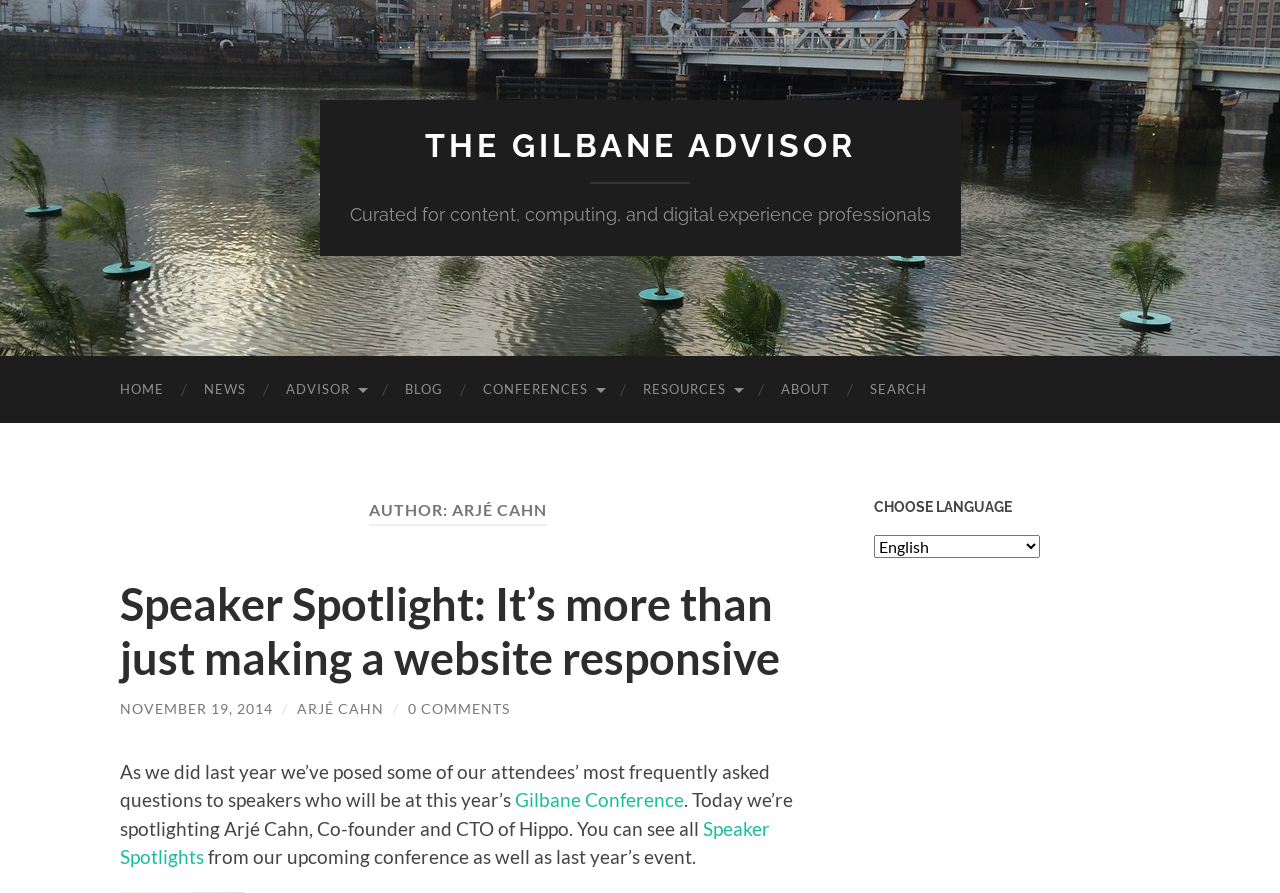What is the title of the article?
Examine the image and give a concise answer in one word or a short phrase.

Speaker Spotlight: It’s more than just making a website responsive